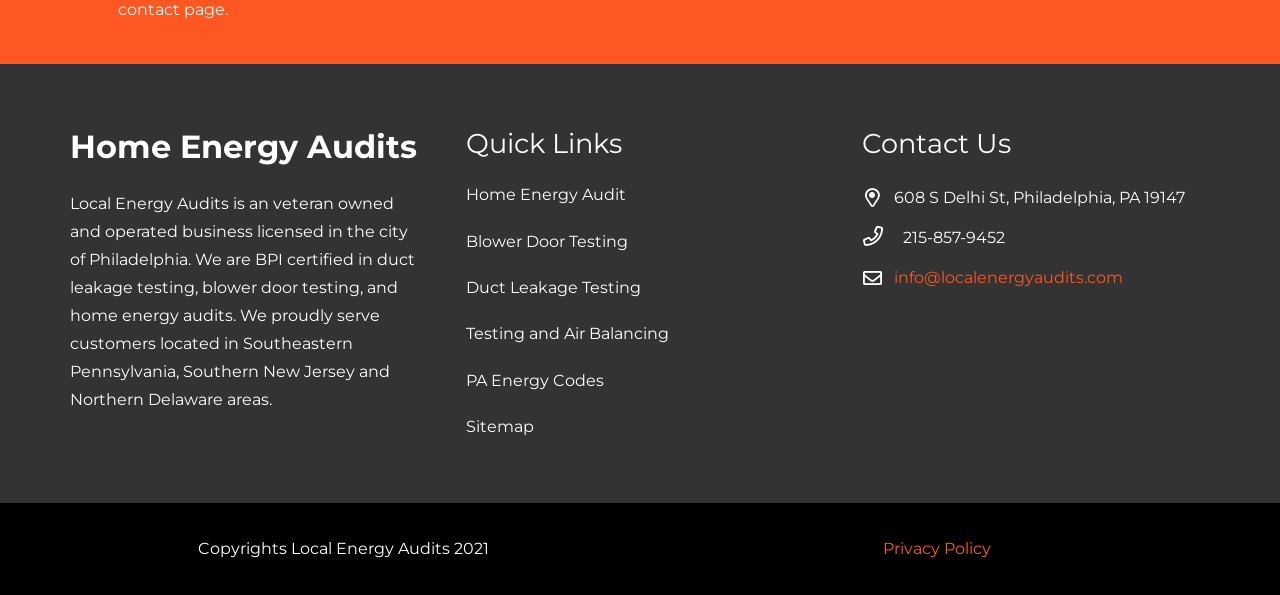Answer briefly with one word or phrase:
What is the business type of Local Energy Audits?

Veteran owned and operated